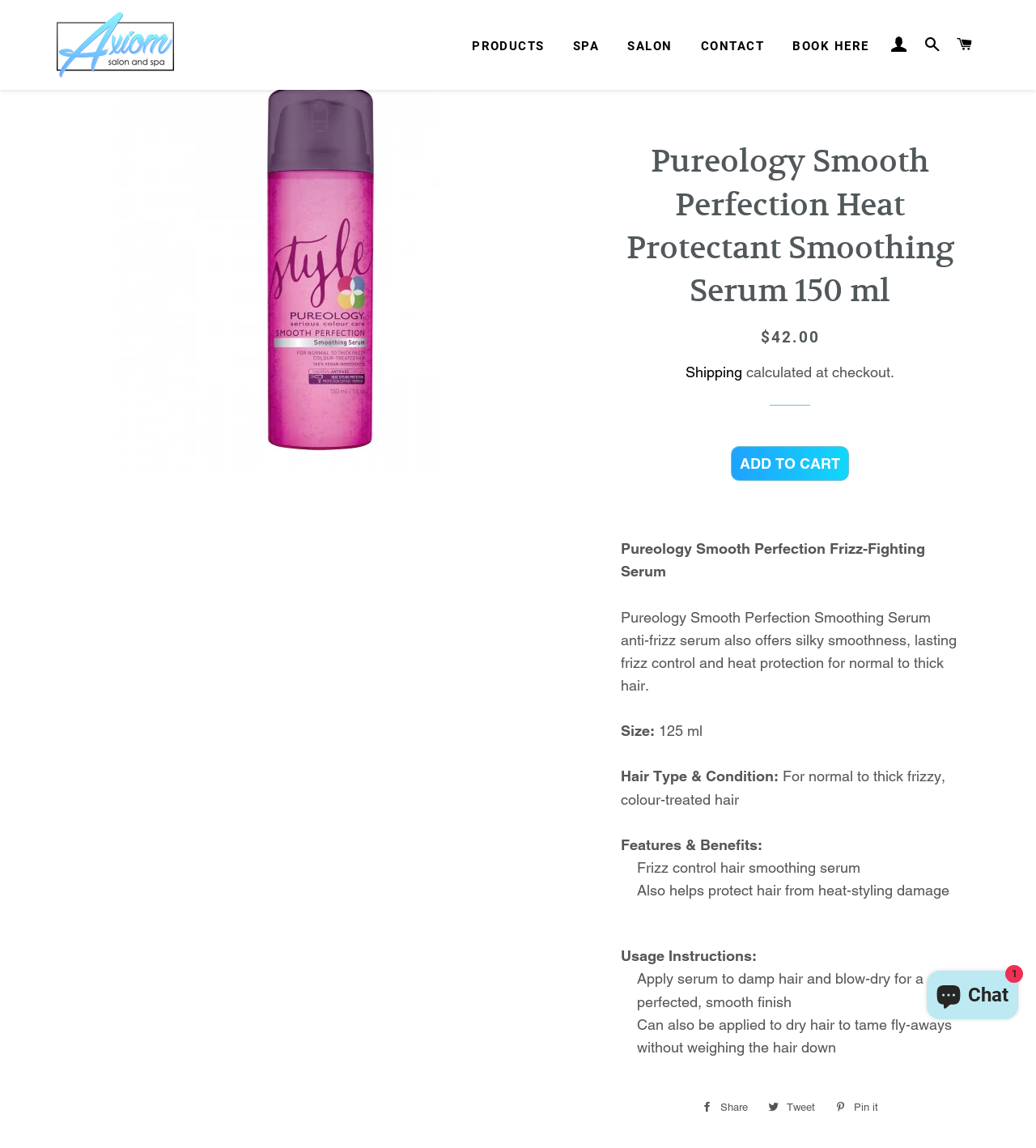Provide an in-depth caption for the elements present on the webpage.

This webpage is about a hair care product, specifically the Pureology Smooth Perfection Frizz-Fighting Serum. At the top of the page, there is a navigation menu with links to "PRODUCTS", "SPA", "SALON", "CONTACT", "BOOK HERE", "LOG IN", "SEARCH", and "CART". 

Below the navigation menu, there is a large image of the product, taking up most of the width of the page. To the right of the image, there is a heading with the product name, followed by the regular price of $42.00. 

Underneath the price, there is a section with shipping information, including a link to "Shipping" and a note that the cost will be calculated at checkout. 

Further down, there is a call-to-action button to "ADD TO CART". Below this button, there is a detailed product description, including the product name, a brief summary of its benefits, and its size (125 ml). 

The product description is followed by information about the hair type and condition it is suitable for, as well as its features and benefits, including frizz control and heat protection. There are also usage instructions, which explain how to apply the serum to damp or dry hair. 

At the bottom of the page, there are social media links to share the product on Facebook, Twitter, and Pinterest. Additionally, there is a chat window with a button to open it, allowing customers to interact with the online store's support team.